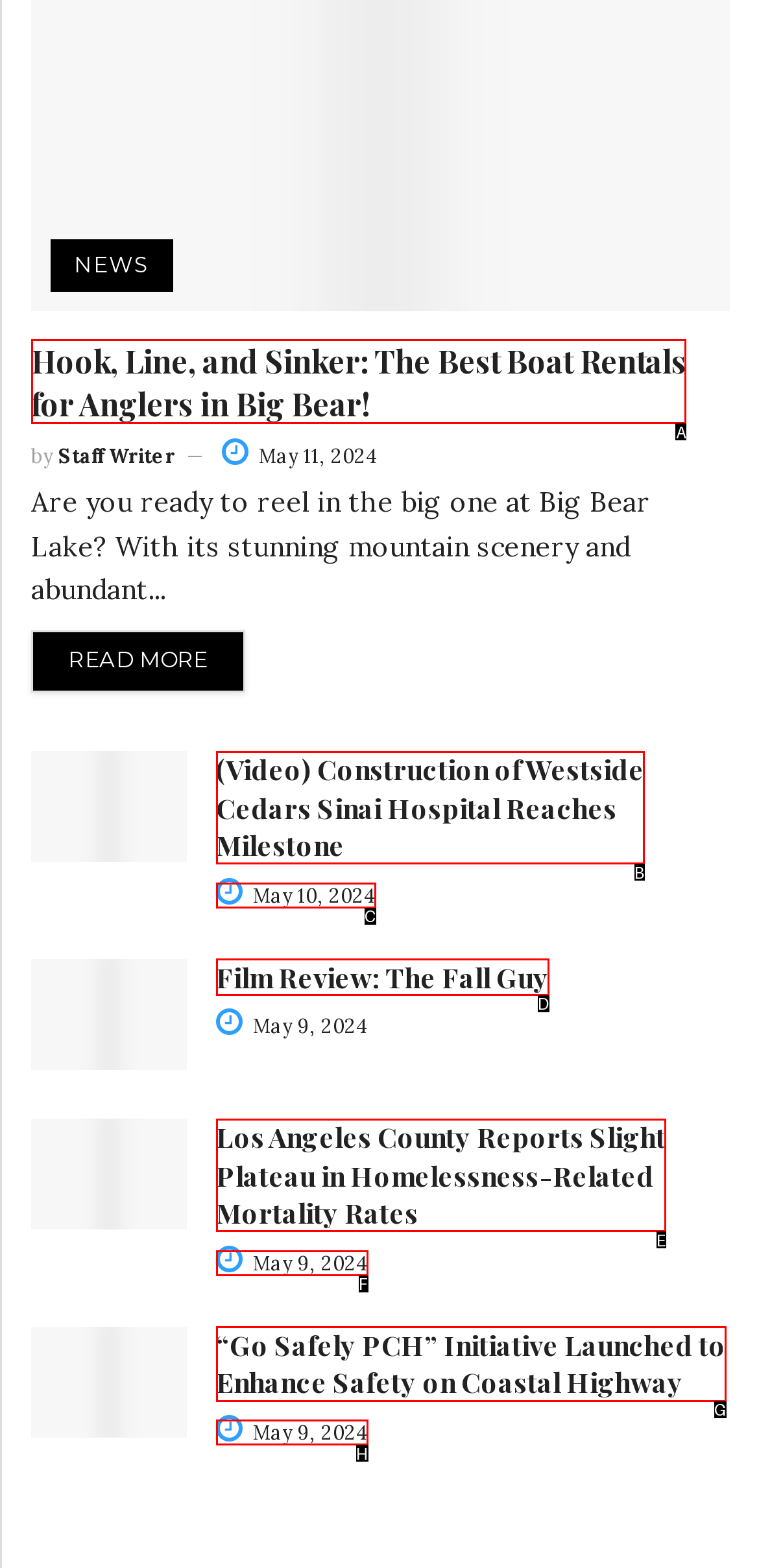From the description: Film Review: The Fall Guy, identify the option that best matches and reply with the letter of that option directly.

D